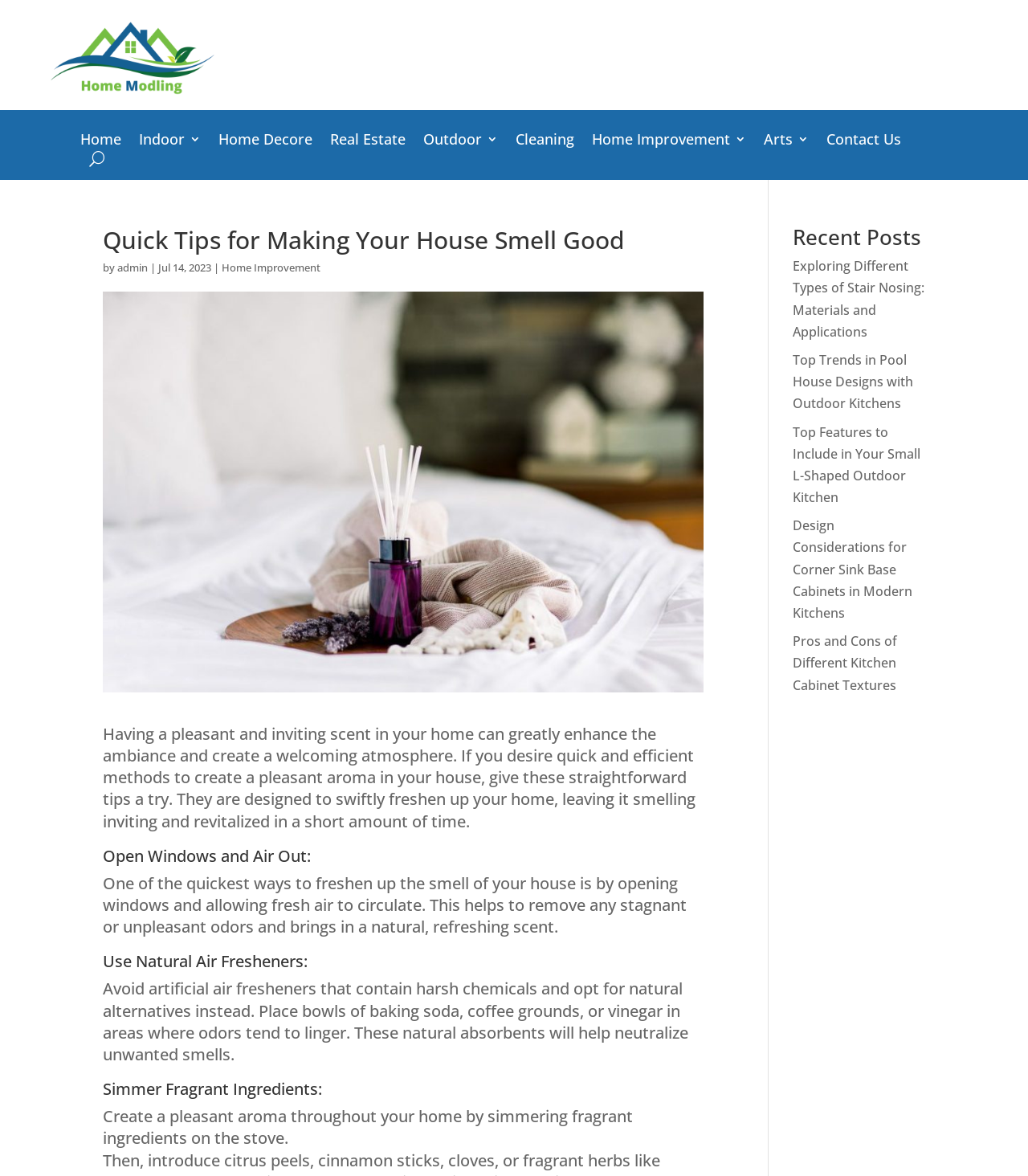Pinpoint the bounding box coordinates of the clickable area necessary to execute the following instruction: "Click on the 'Contact Us' link". The coordinates should be given as four float numbers between 0 and 1, namely [left, top, right, bottom].

[0.804, 0.114, 0.877, 0.129]